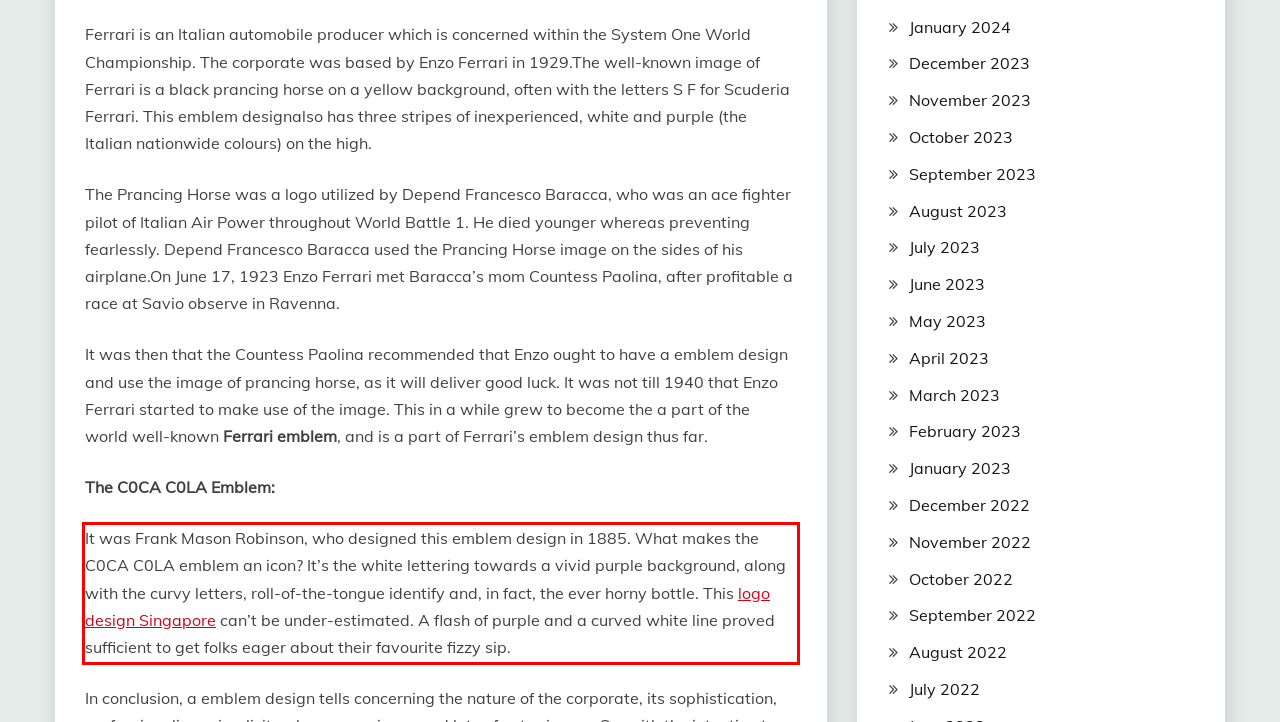Locate the red bounding box in the provided webpage screenshot and use OCR to determine the text content inside it.

It was Frank Mason Robinson, who designed this emblem design in 1885. What makes the C0CA C0LA emblem an icon? It’s the white lettering towards a vivid purple background, along with the curvy letters, roll-of-the-tongue identify and, in fact, the ever horny bottle. This logo design Singapore can’t be under-estimated. A flash of purple and a curved white line proved sufficient to get folks eager about their favourite fizzy sip.